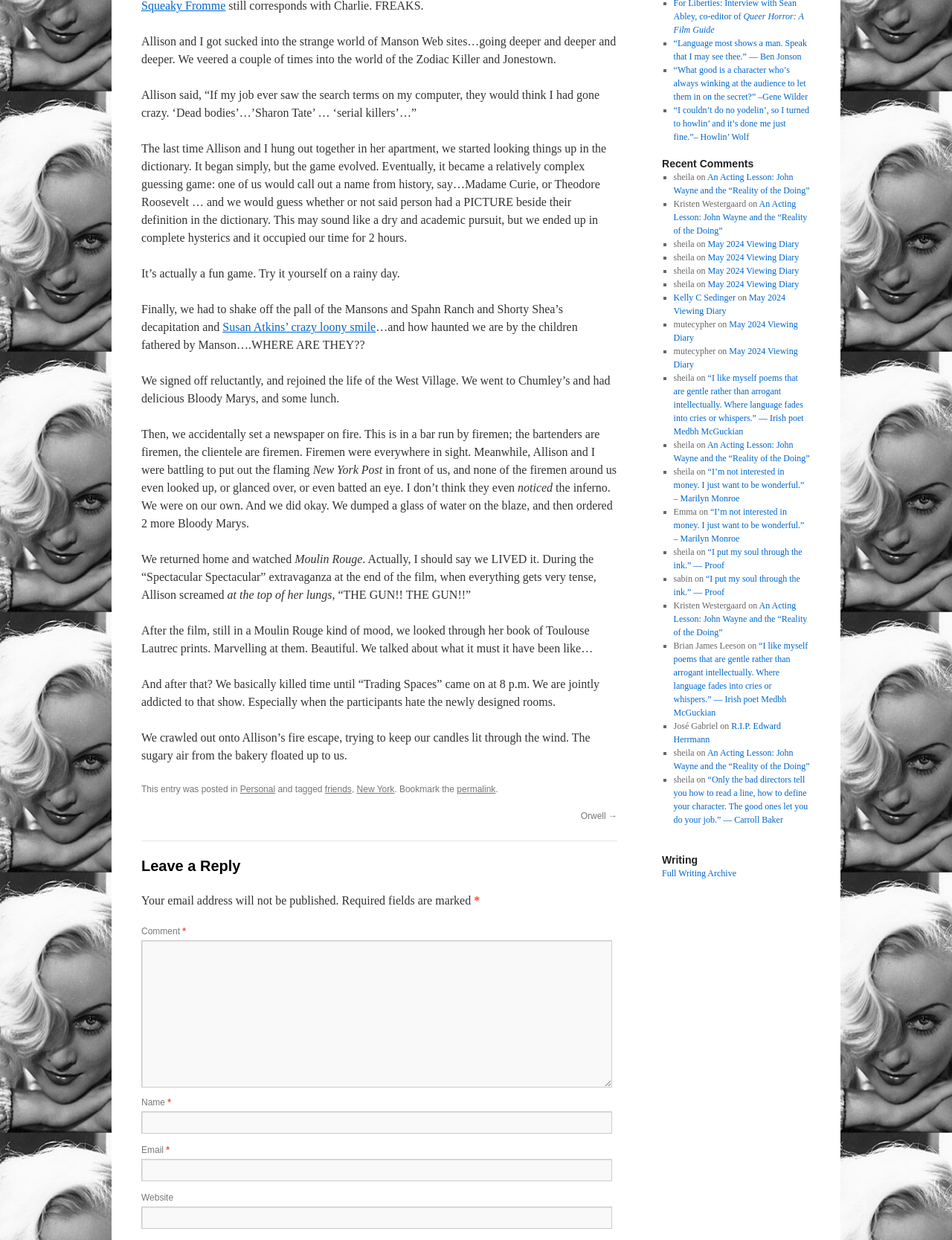Identify the bounding box coordinates of the region that needs to be clicked to carry out this instruction: "Click the link to read the post tagged with friends". Provide these coordinates as four float numbers ranging from 0 to 1, i.e., [left, top, right, bottom].

[0.341, 0.632, 0.369, 0.641]